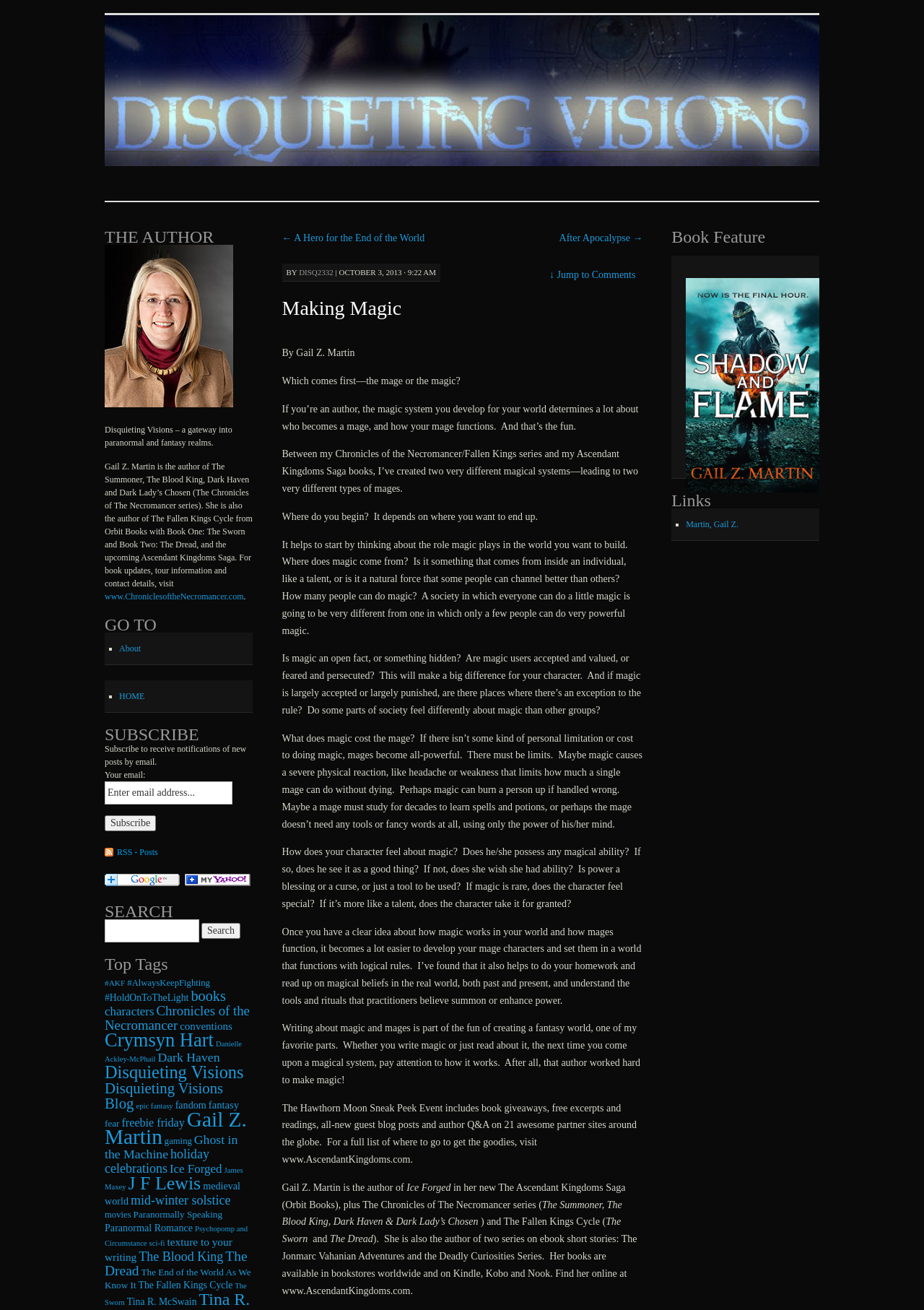Point out the bounding box coordinates of the section to click in order to follow this instruction: "Visit the author's homepage".

[0.113, 0.451, 0.264, 0.459]